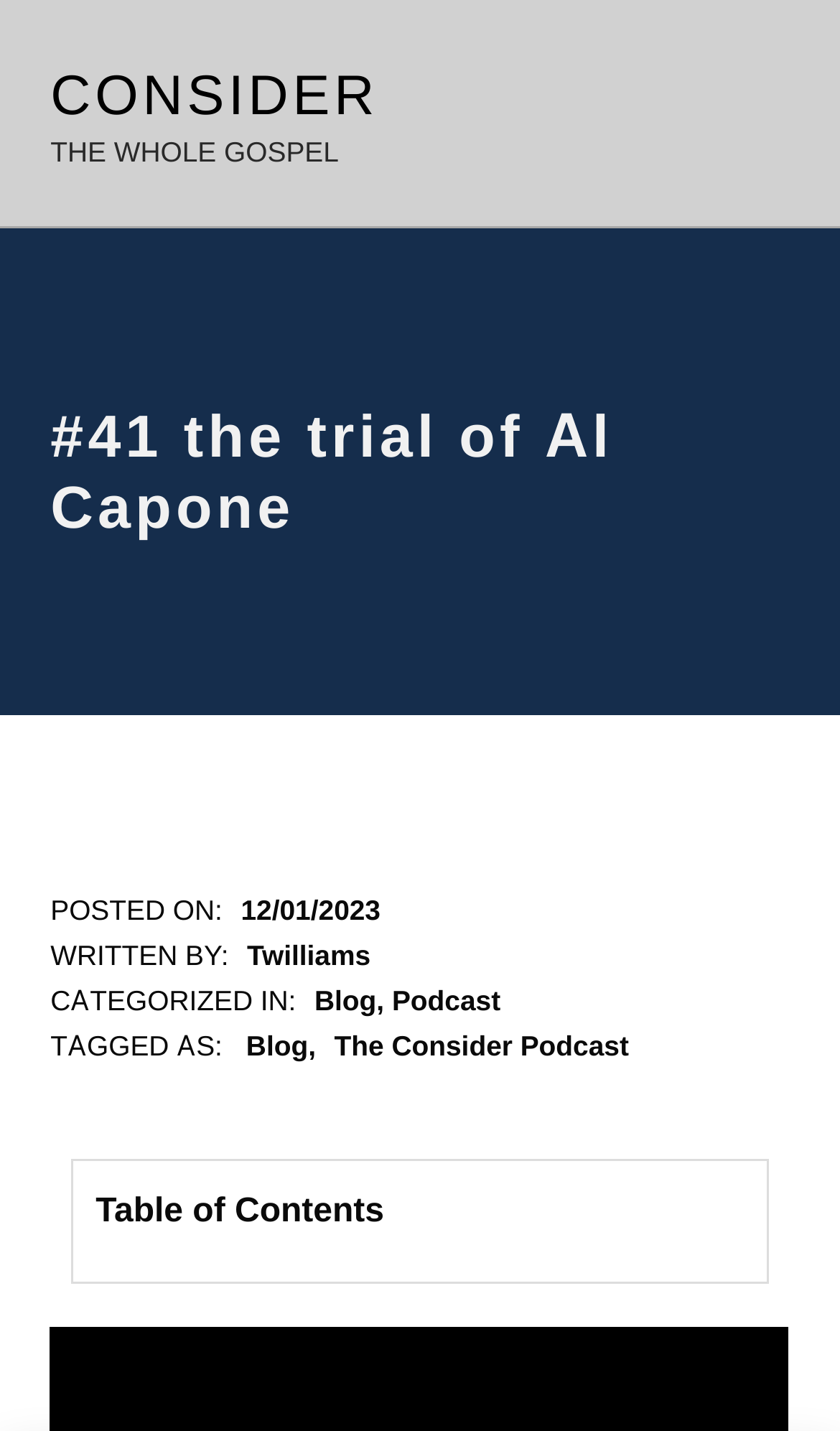What is the category of the blog post?
Ensure your answer is thorough and detailed.

The category of the blog post can be found in the footer section, specifically in the 'CATEGORIZED IN:' section. The link element with the text 'Blog' has a bounding box coordinate of [0.374, 0.686, 0.448, 0.71] and is a child of the footer element.